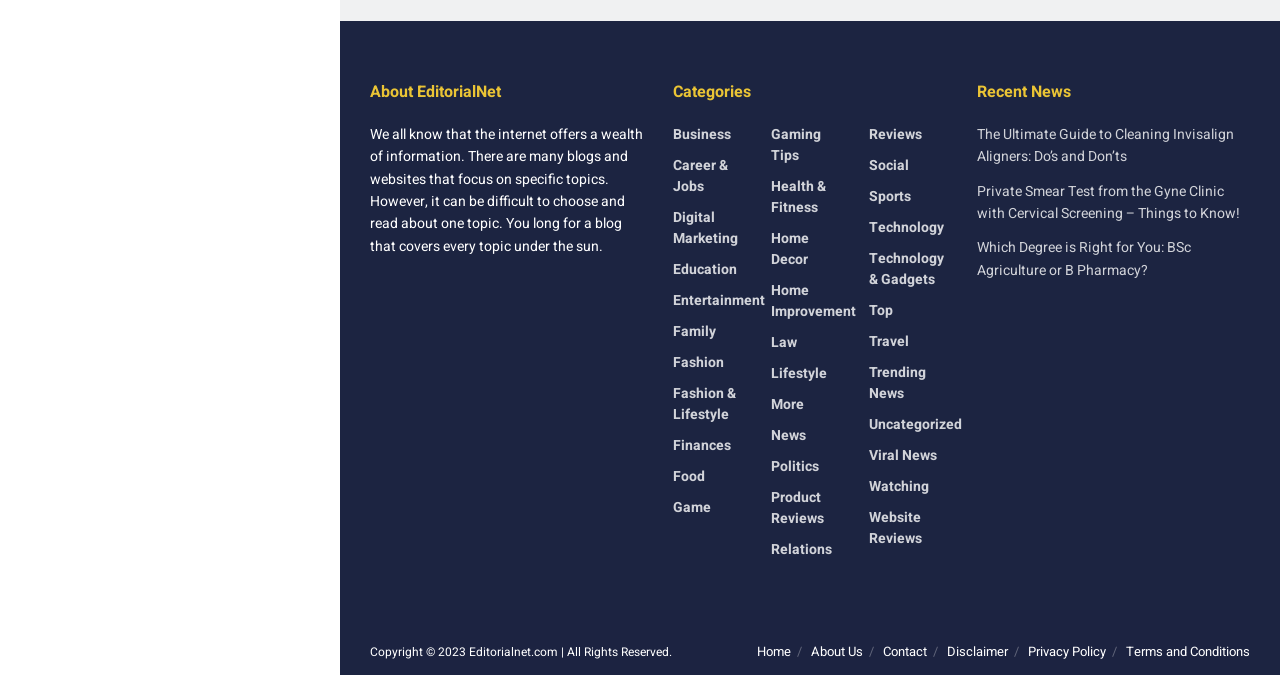Identify the bounding box coordinates for the region of the element that should be clicked to carry out the instruction: "View the Journal of Hydraulic Research 2017 Issue 5". The bounding box coordinates should be four float numbers between 0 and 1, i.e., [left, top, right, bottom].

None